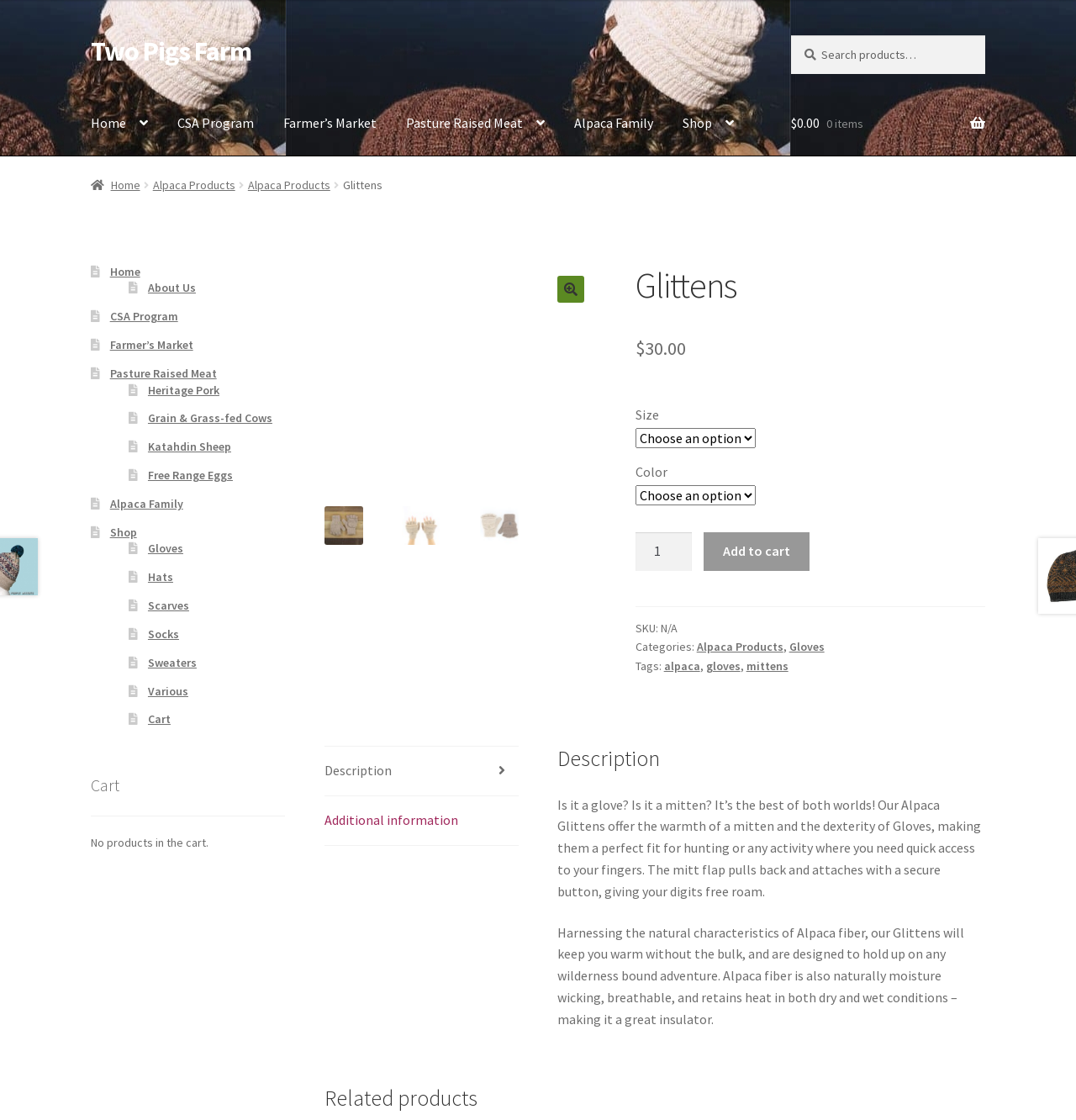Kindly provide the bounding box coordinates of the section you need to click on to fulfill the given instruction: "Go to Home page".

[0.072, 0.081, 0.15, 0.139]